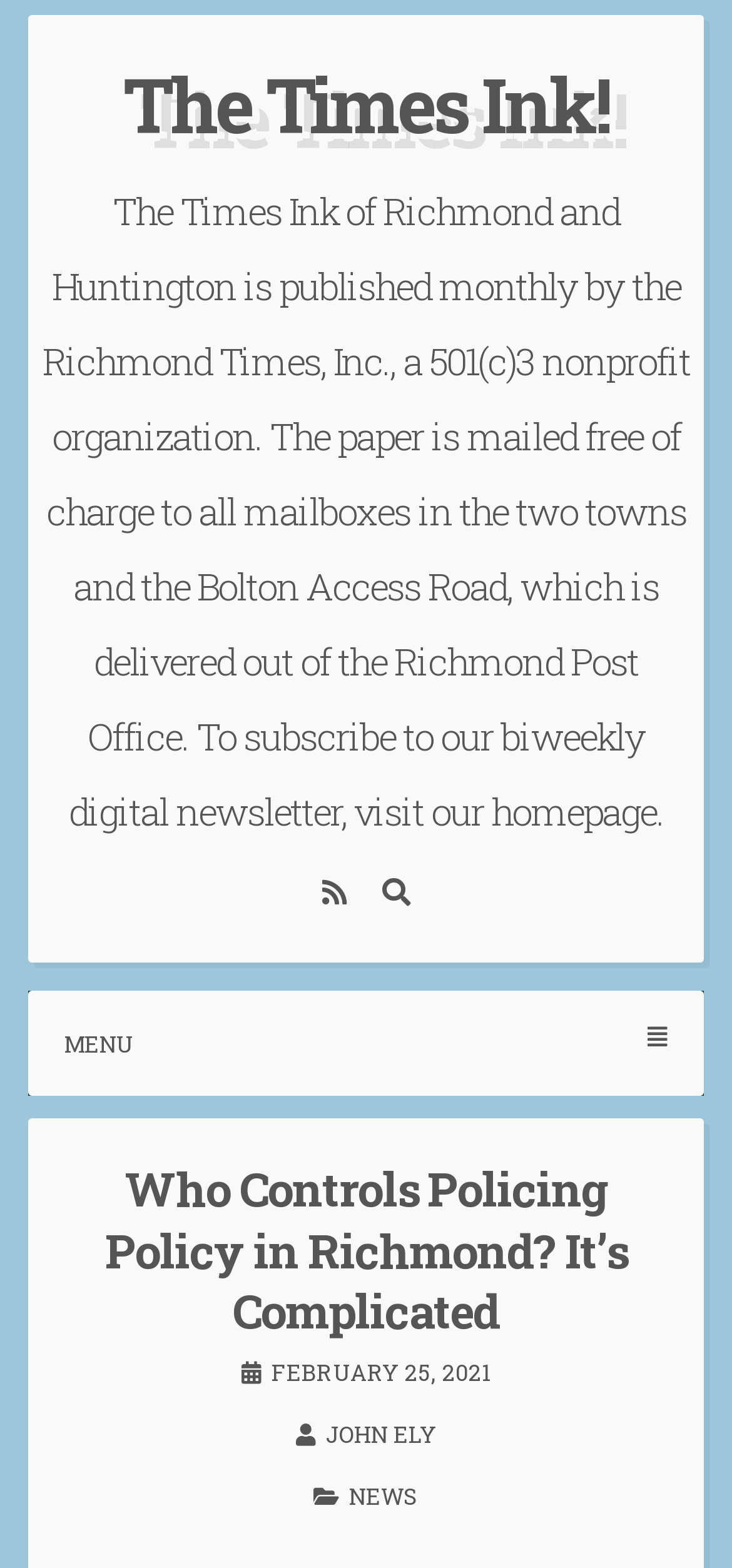Write an extensive caption that covers every aspect of the webpage.

The webpage is an article from The Times Ink!, a monthly publication. At the top, there is a link to The Times Ink! on the right side, while on the left side, there is a brief description of the publication, including its mission and subscription information. 

Below this section, there are three icons, two of which are social media links, and a menu button on the far left. When the menu button is clicked, a dropdown menu appears with the title "MENU". 

The main content of the webpage is an article titled "Who Controls Policing Policy in Richmond? It’s Complicated", which is a heading. The article is dated February 25, 2021, and is written by John Ely. The article is categorized under "NEWS".